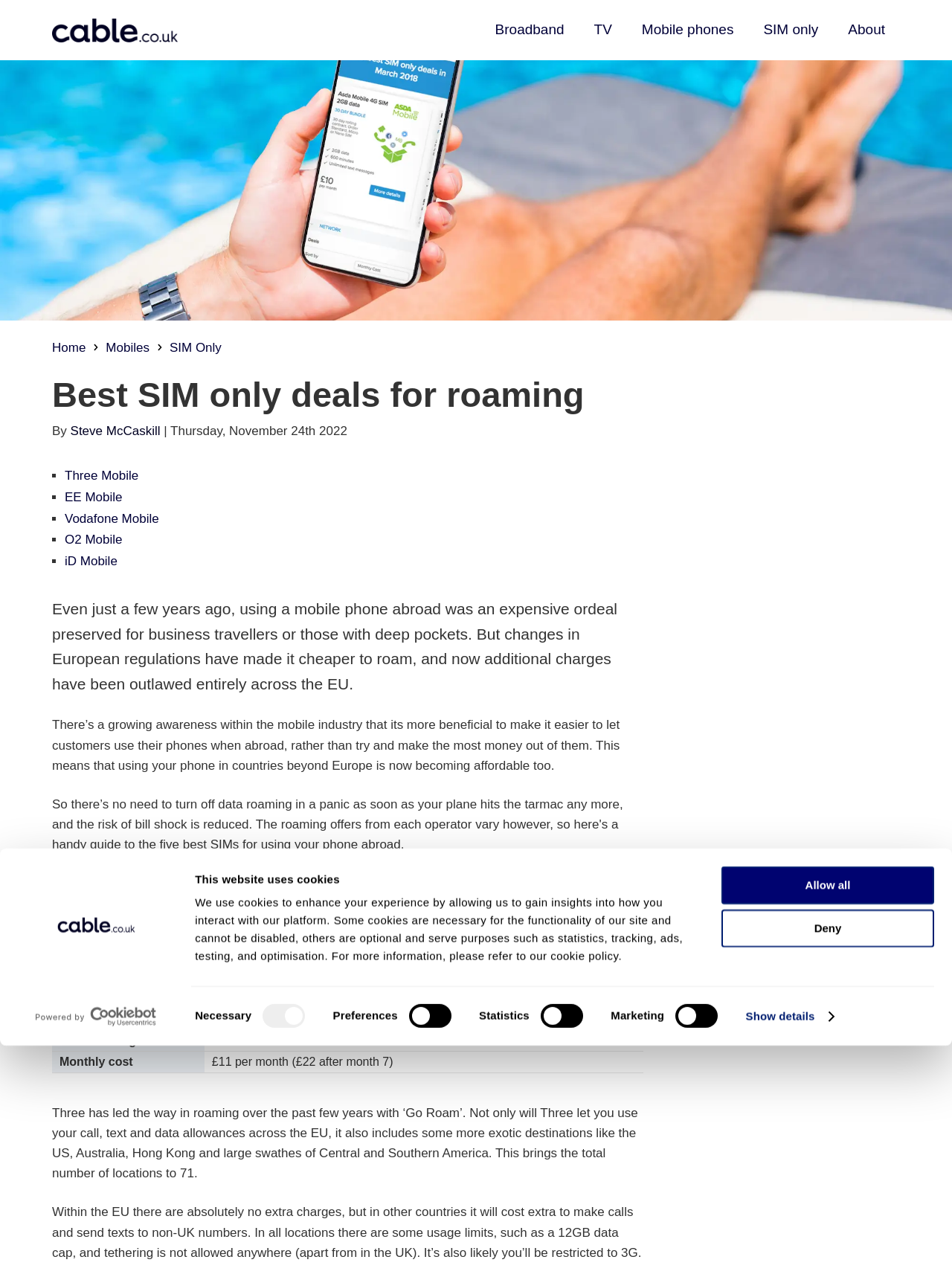Please indicate the bounding box coordinates of the element's region to be clicked to achieve the instruction: "Click the 'Home' link". Provide the coordinates as four float numbers between 0 and 1, i.e., [left, top, right, bottom].

[0.055, 0.267, 0.09, 0.278]